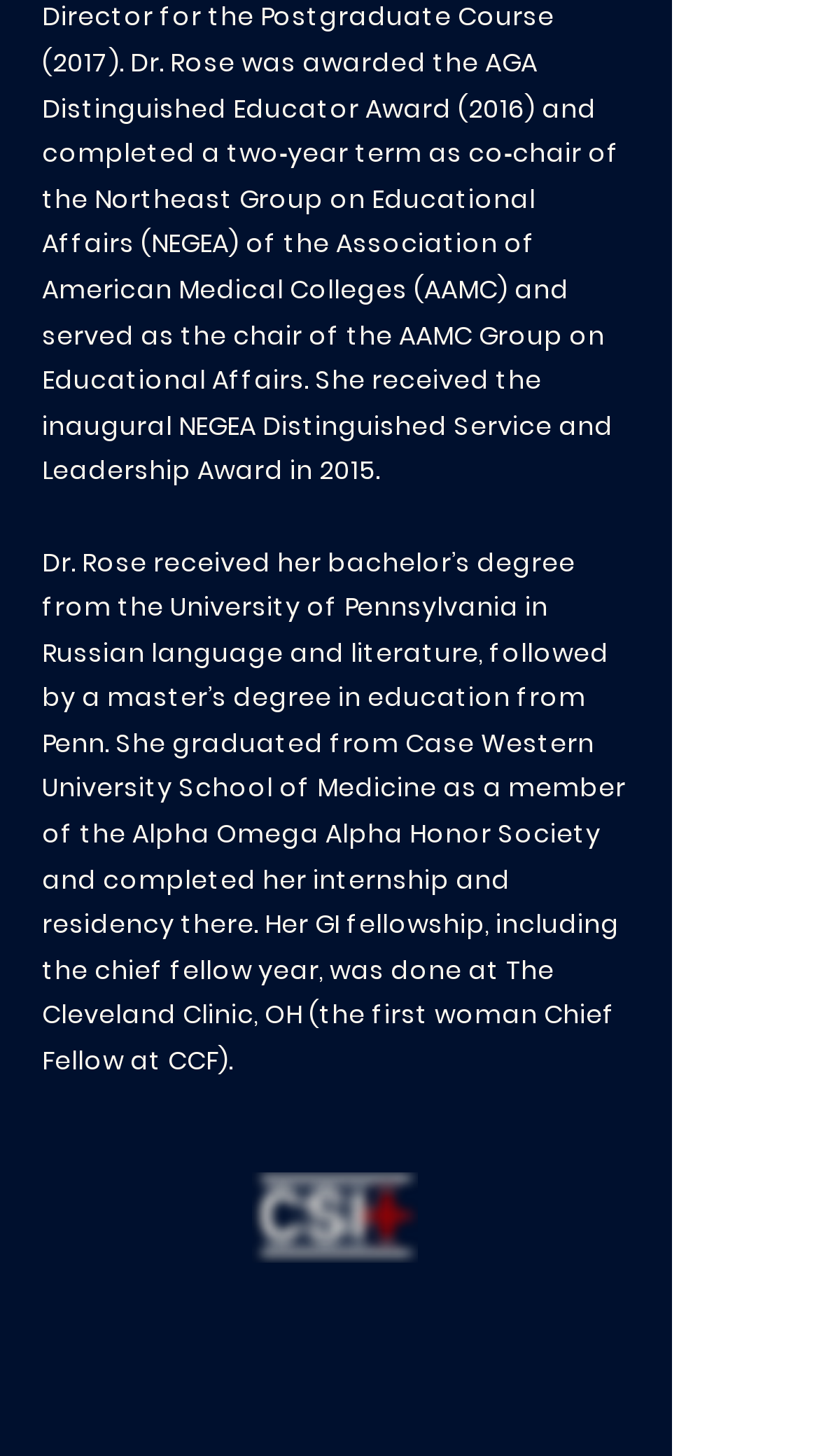What is the name of the organization?
Kindly offer a comprehensive and detailed response to the question.

The name of the organization can be found in the StaticText element with bounding box coordinates [0.119, 0.969, 0.701, 0.991], which is 'THE CENTER FOR SURGICAL HEALTH'.